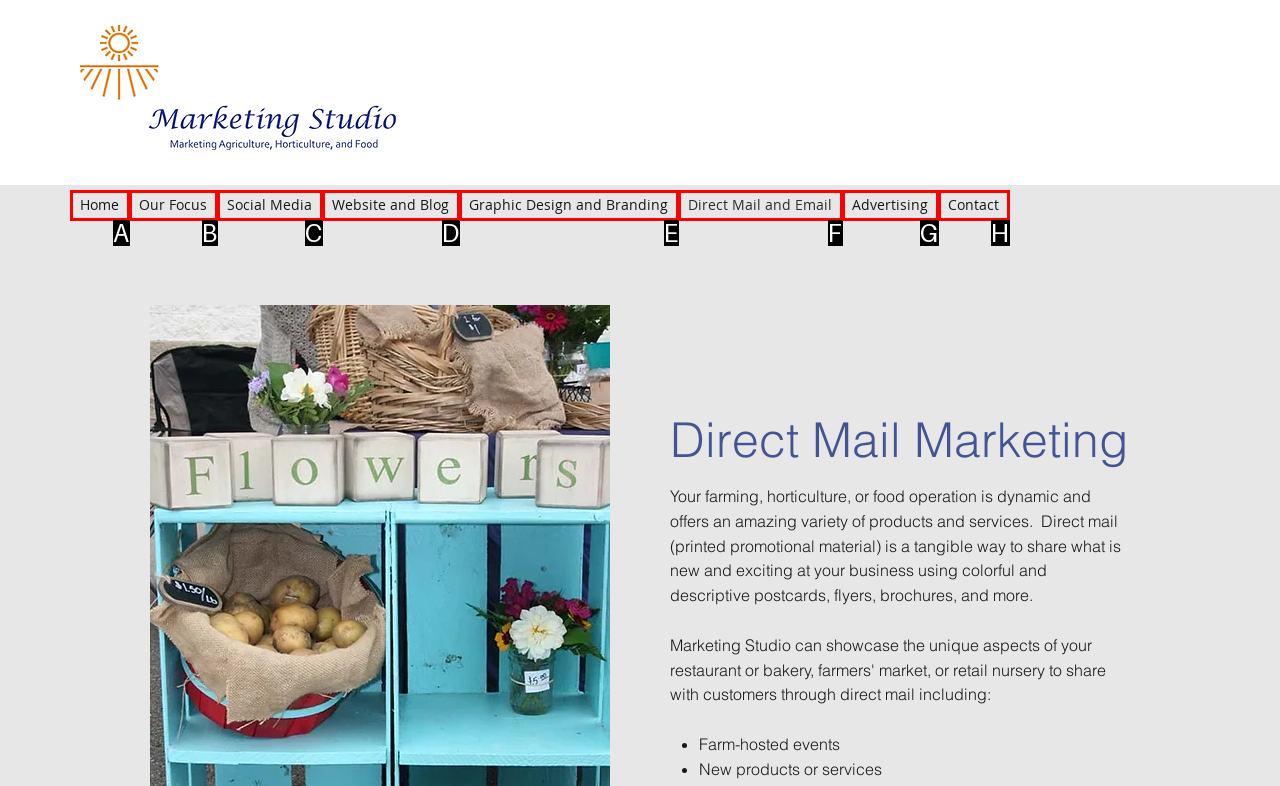Tell me the letter of the option that corresponds to the description: Our Focus
Answer using the letter from the given choices directly.

B